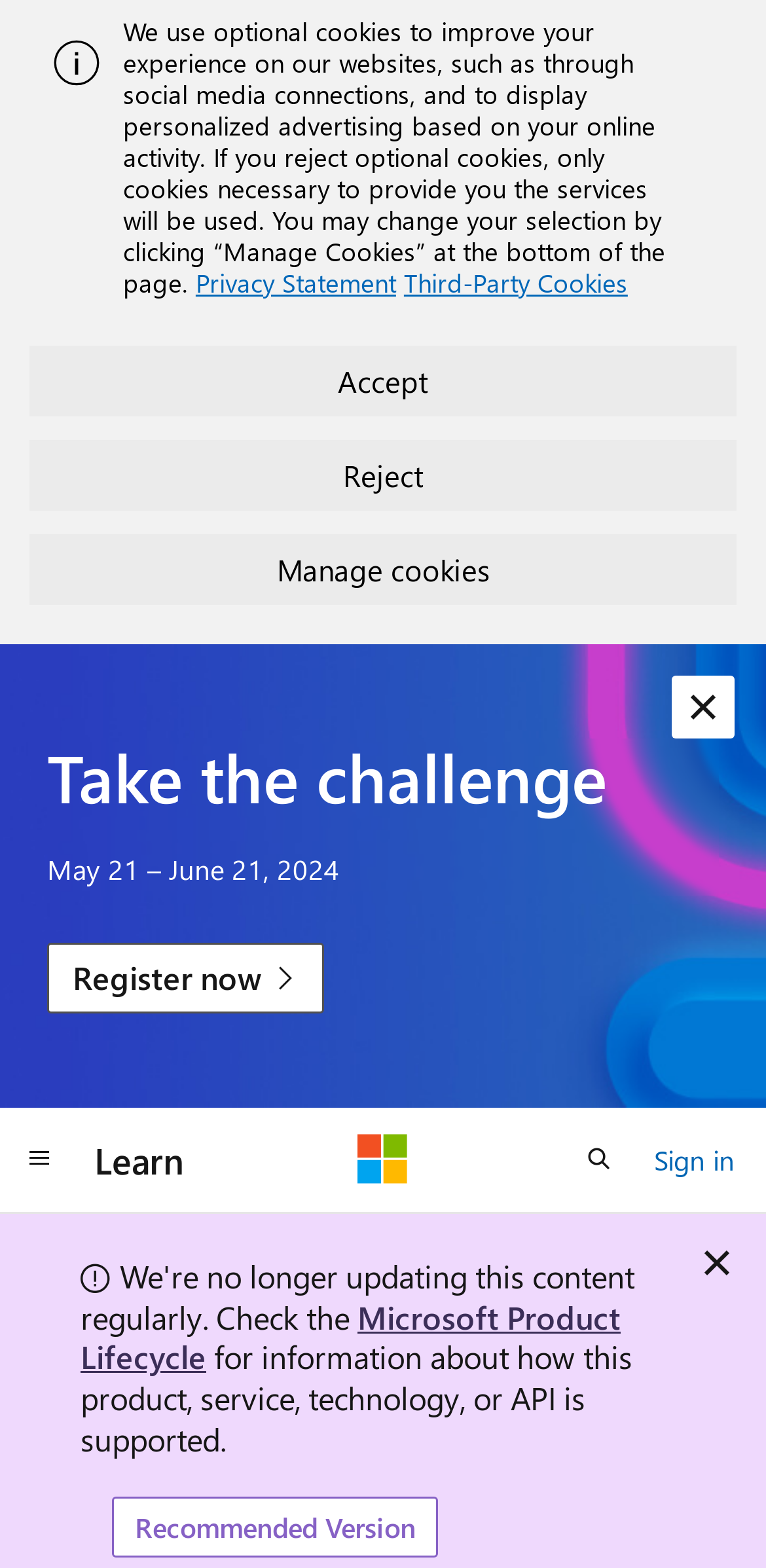Please find the bounding box coordinates of the section that needs to be clicked to achieve this instruction: "Register for the challenge".

[0.062, 0.601, 0.424, 0.646]